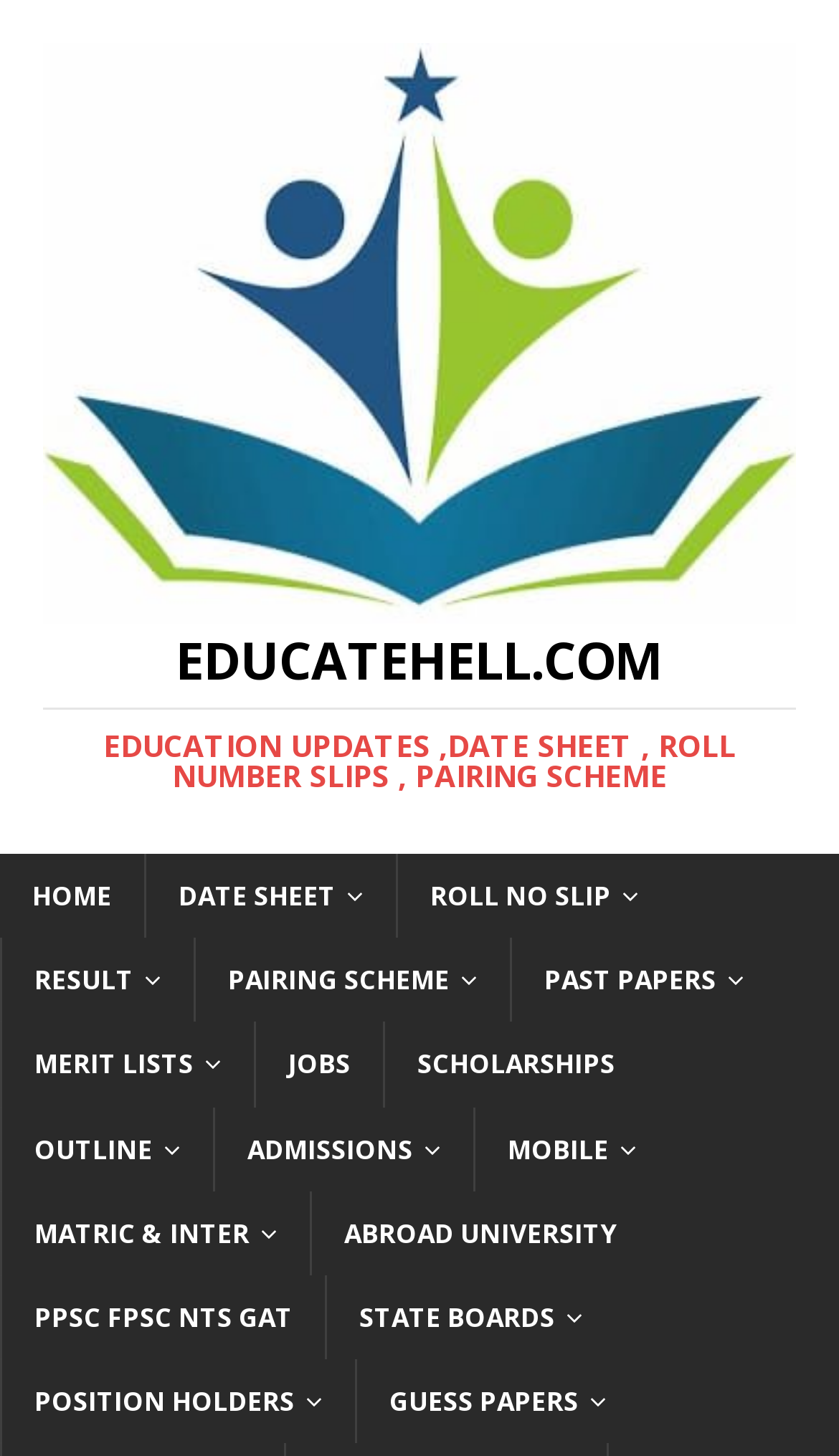Please identify the bounding box coordinates of the region to click in order to complete the task: "view date sheet". The coordinates must be four float numbers between 0 and 1, specified as [left, top, right, bottom].

[0.172, 0.587, 0.472, 0.644]